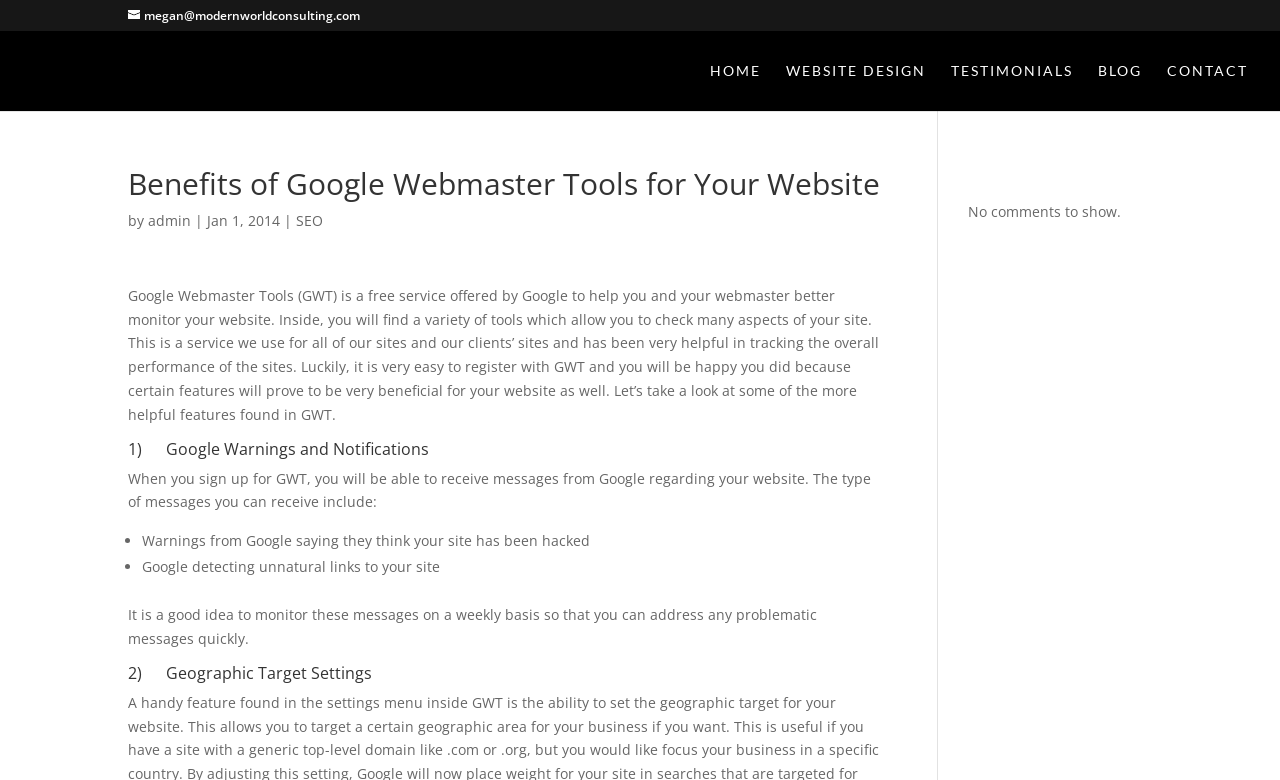Identify the bounding box for the UI element described as: "Contact". The coordinates should be four float numbers between 0 and 1, i.e., [left, top, right, bottom].

[0.912, 0.082, 0.975, 0.142]